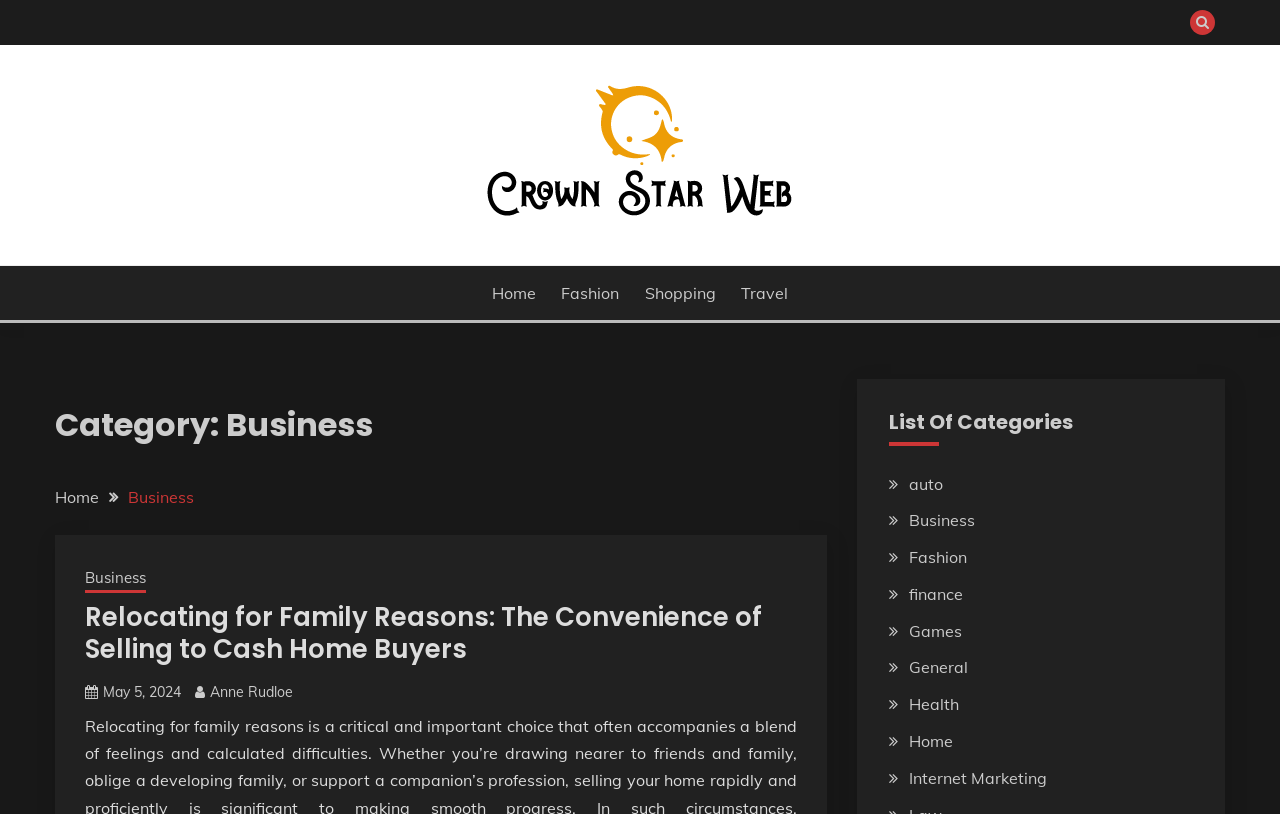Locate the bounding box coordinates of the element you need to click to accomplish the task described by this instruction: "Read the article about Relocating for Family Reasons".

[0.066, 0.736, 0.595, 0.82]